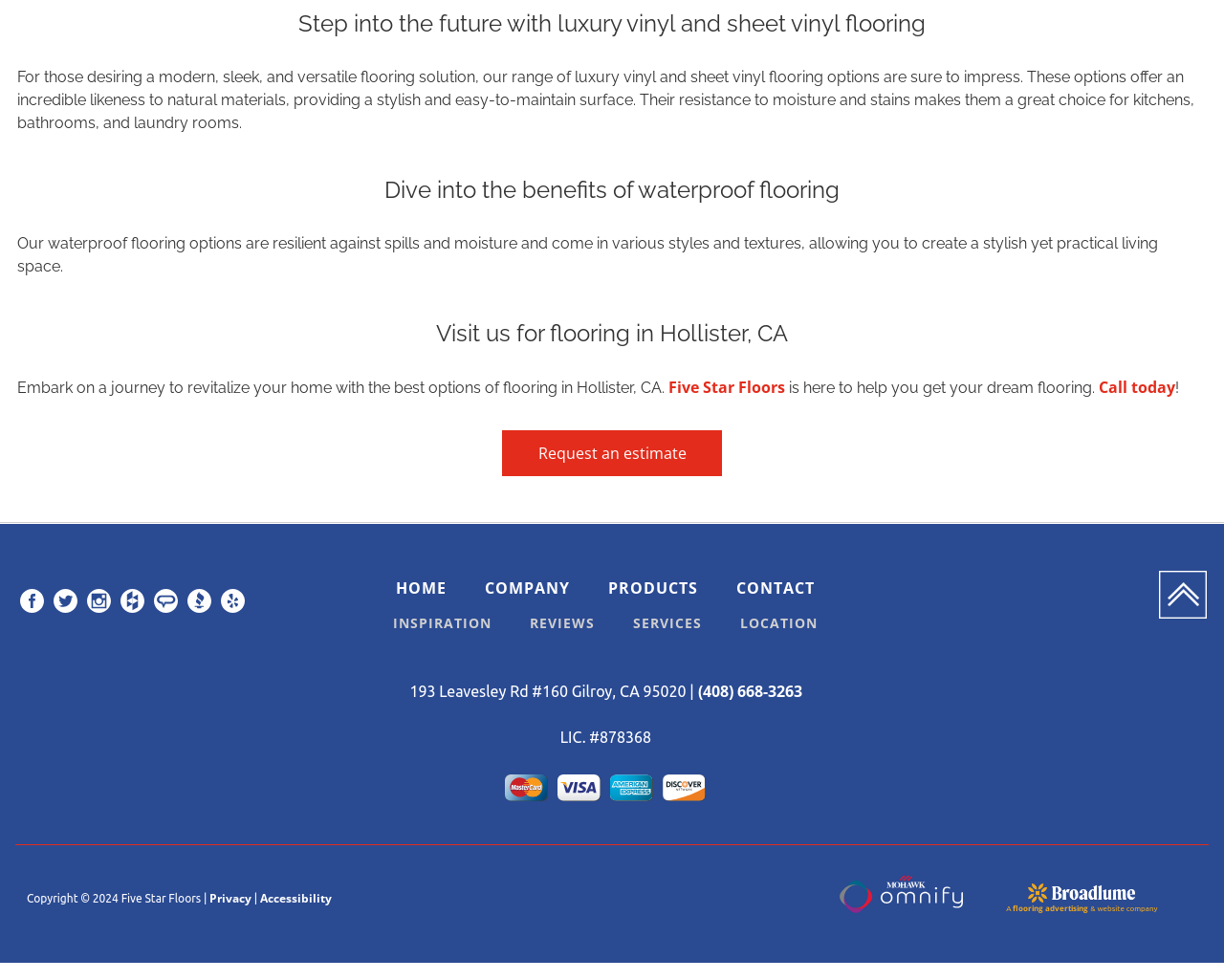Please analyze the image and give a detailed answer to the question:
What social media platforms does Five Star Floors have?

The website has a section with menu items for Facebook, Twitter, Instagram, Houzz, Angies List, BBB, and Yelp, indicating that Five Star Floors has a presence on these social media platforms.